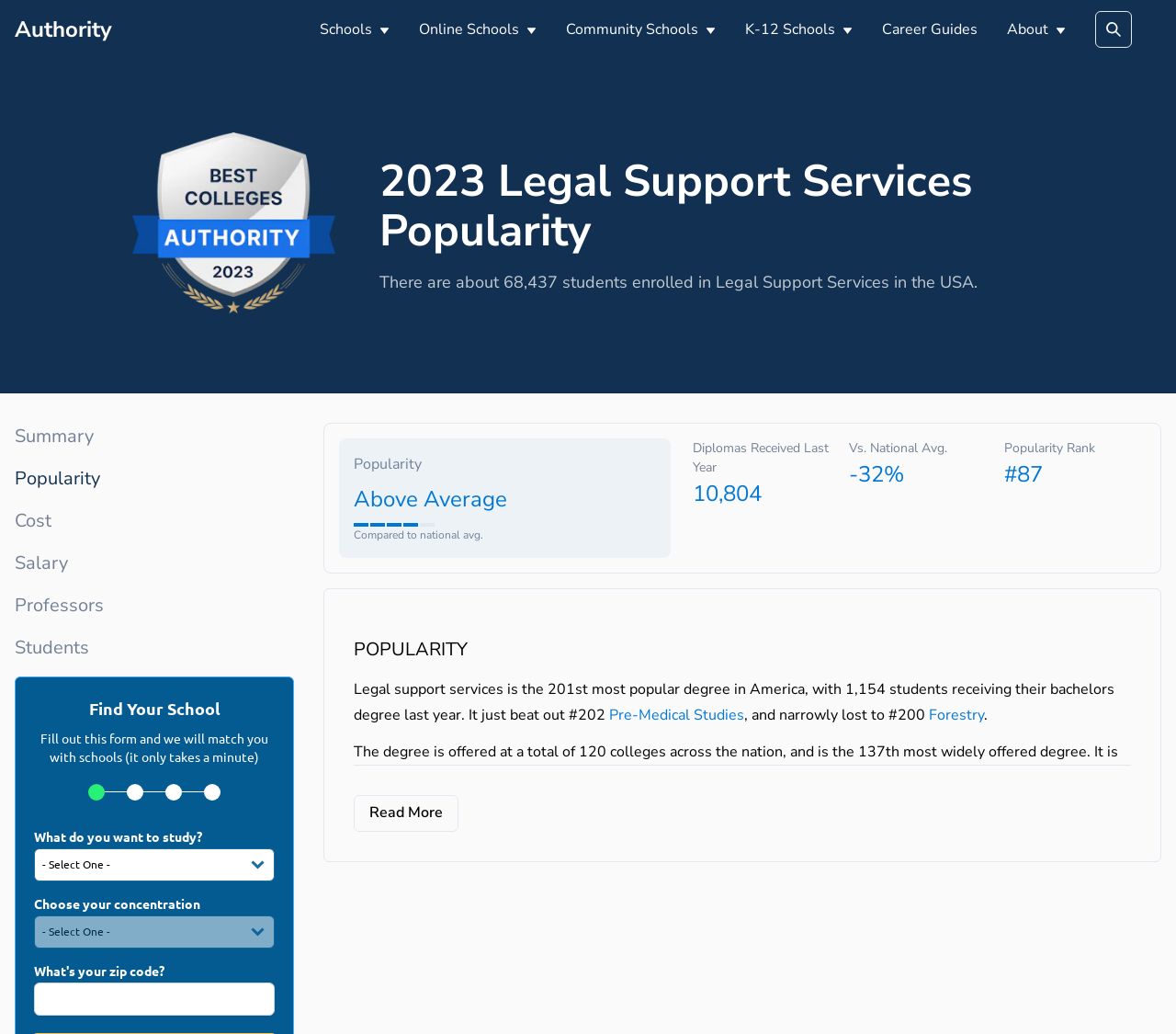What is the name of the college that produces the most Legal Support Services graduates?
Based on the image, provide your answer in one word or phrase.

Enterprise State Community College